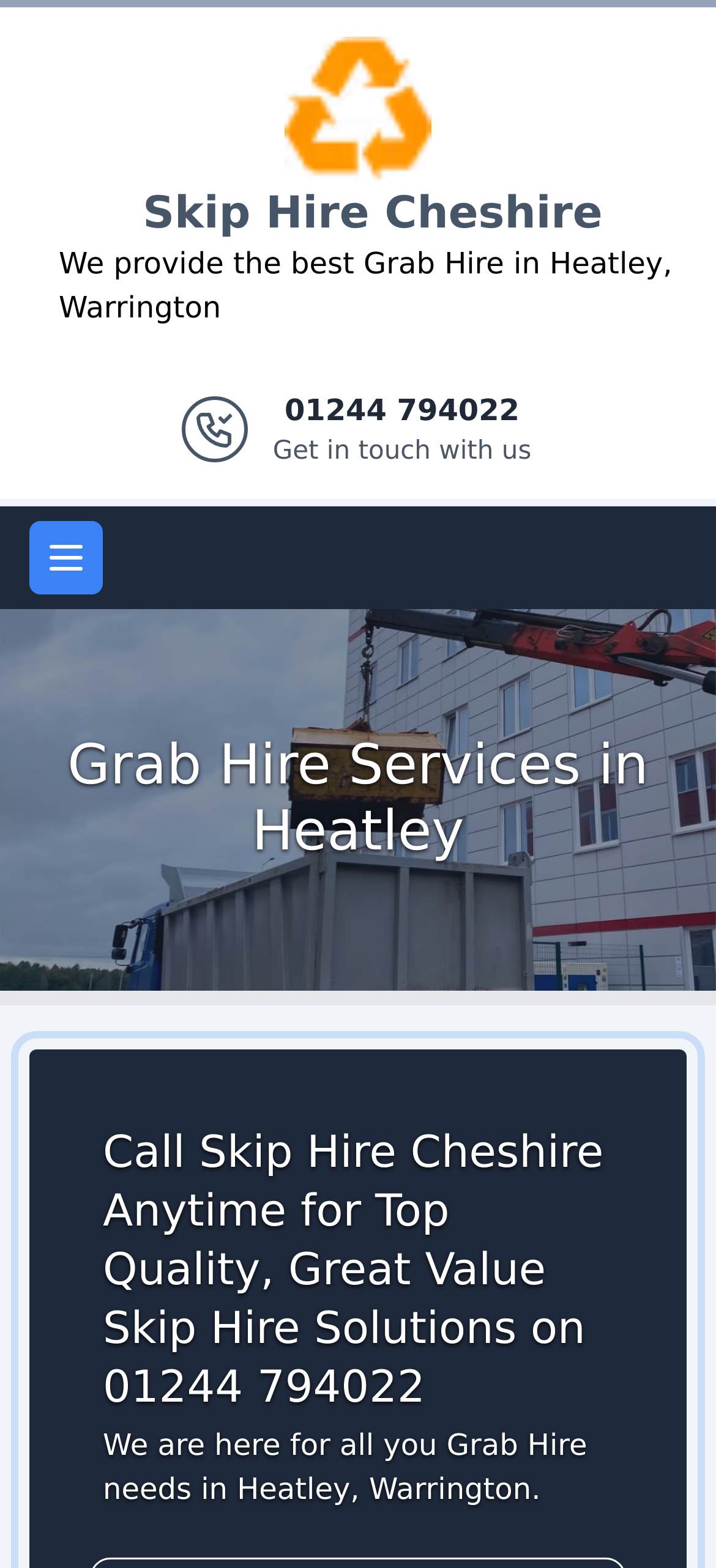Given the element description Open main menu, specify the bounding box coordinates of the corresponding UI element in the format (top-left x, top-left y, bottom-right x, bottom-right y). All values must be between 0 and 1.

[0.041, 0.332, 0.144, 0.379]